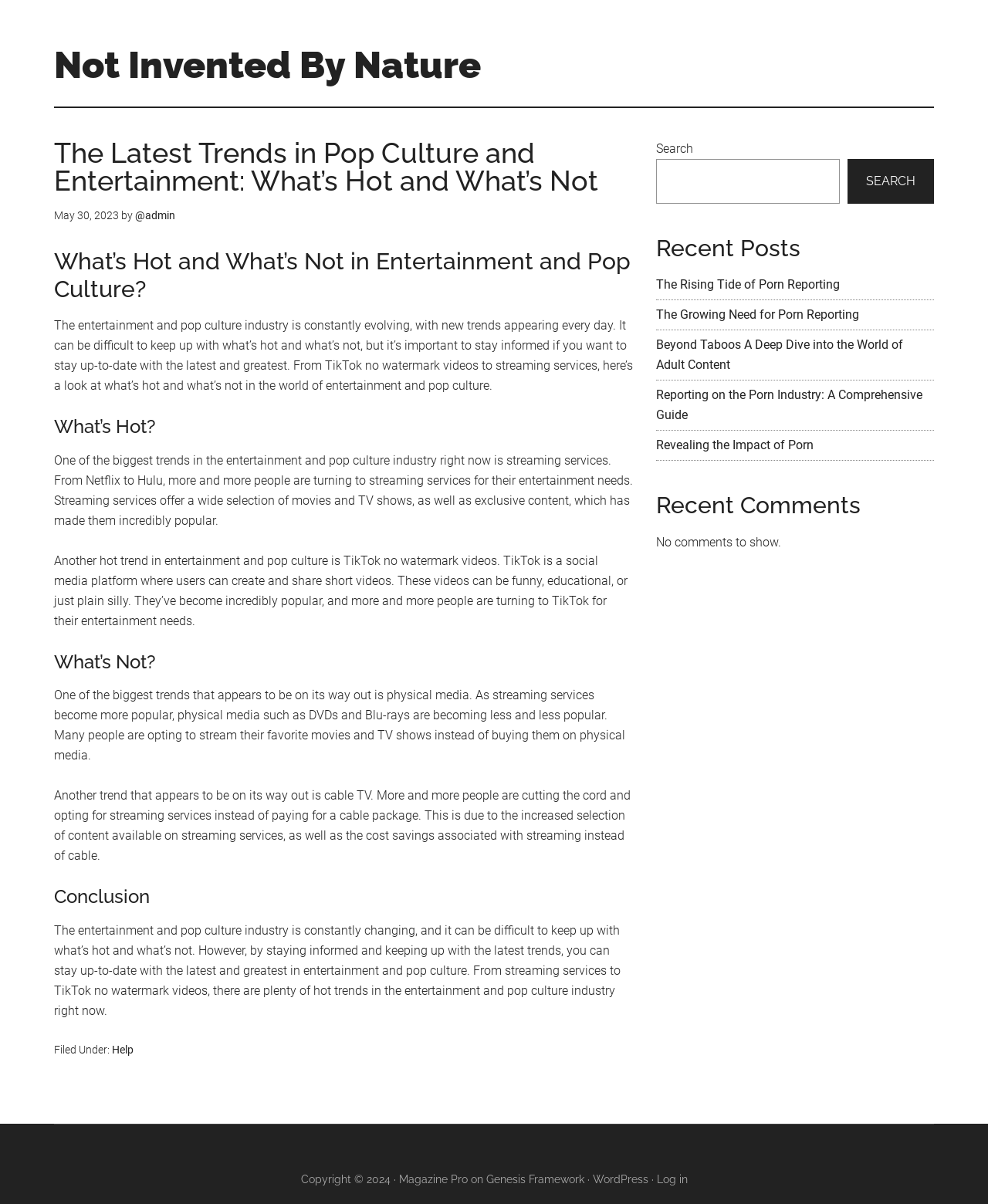Identify the bounding box coordinates of the area that should be clicked in order to complete the given instruction: "Search for something". The bounding box coordinates should be four float numbers between 0 and 1, i.e., [left, top, right, bottom].

[0.664, 0.132, 0.85, 0.169]